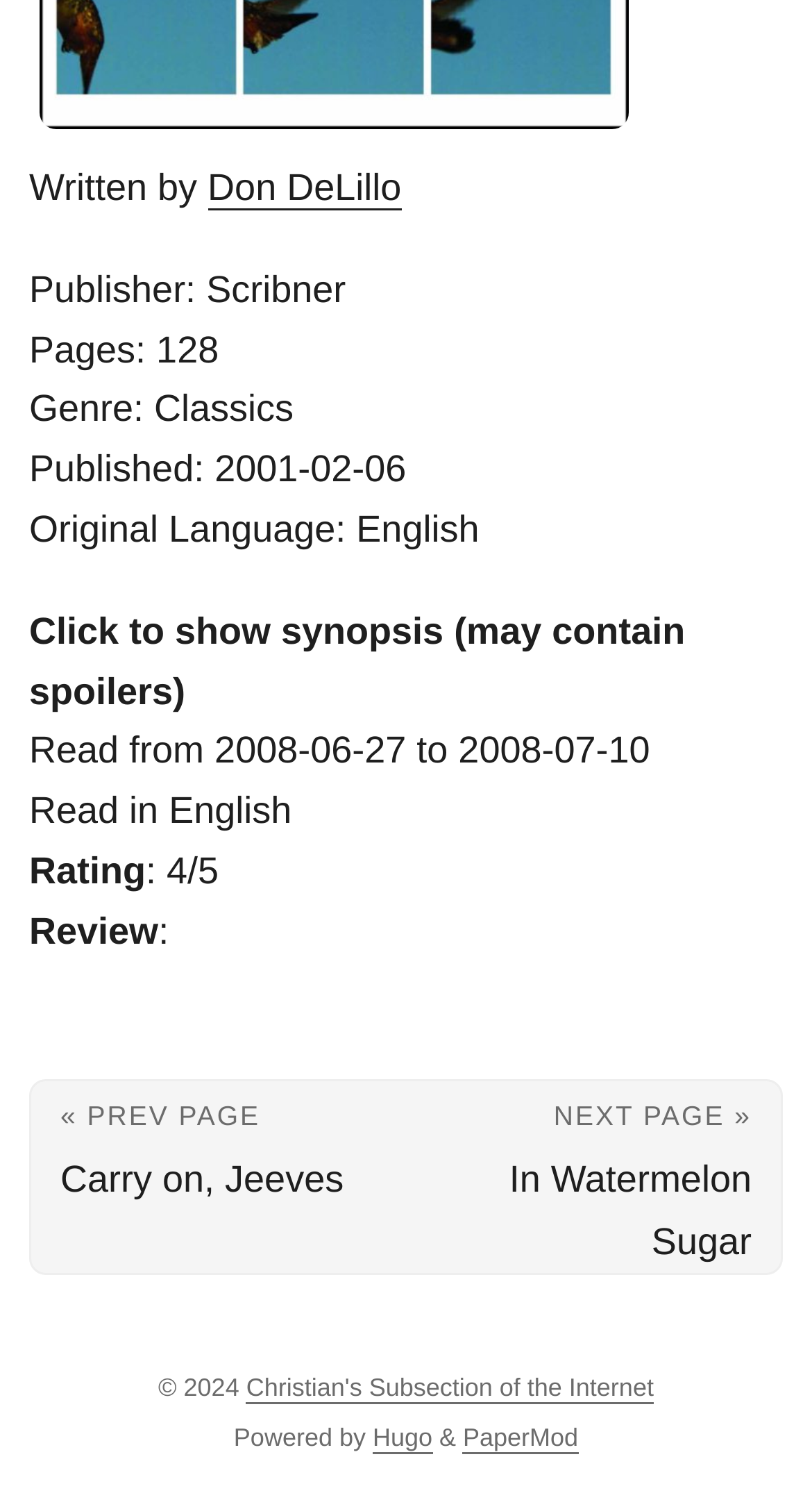Provide a brief response in the form of a single word or phrase:
What is the original language of the book?

English